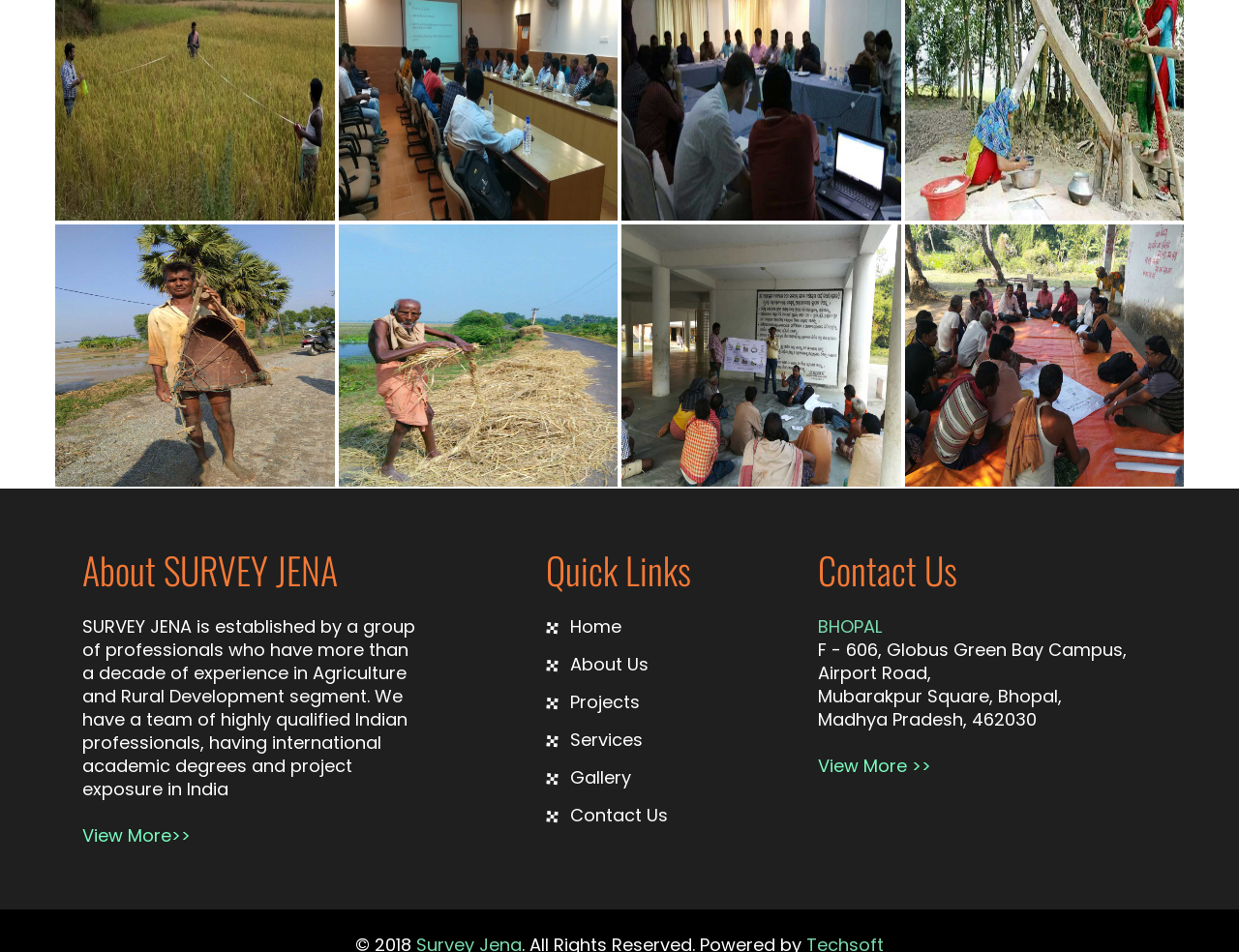Please determine the bounding box coordinates of the section I need to click to accomplish this instruction: "Click on 'Contact Me'".

None